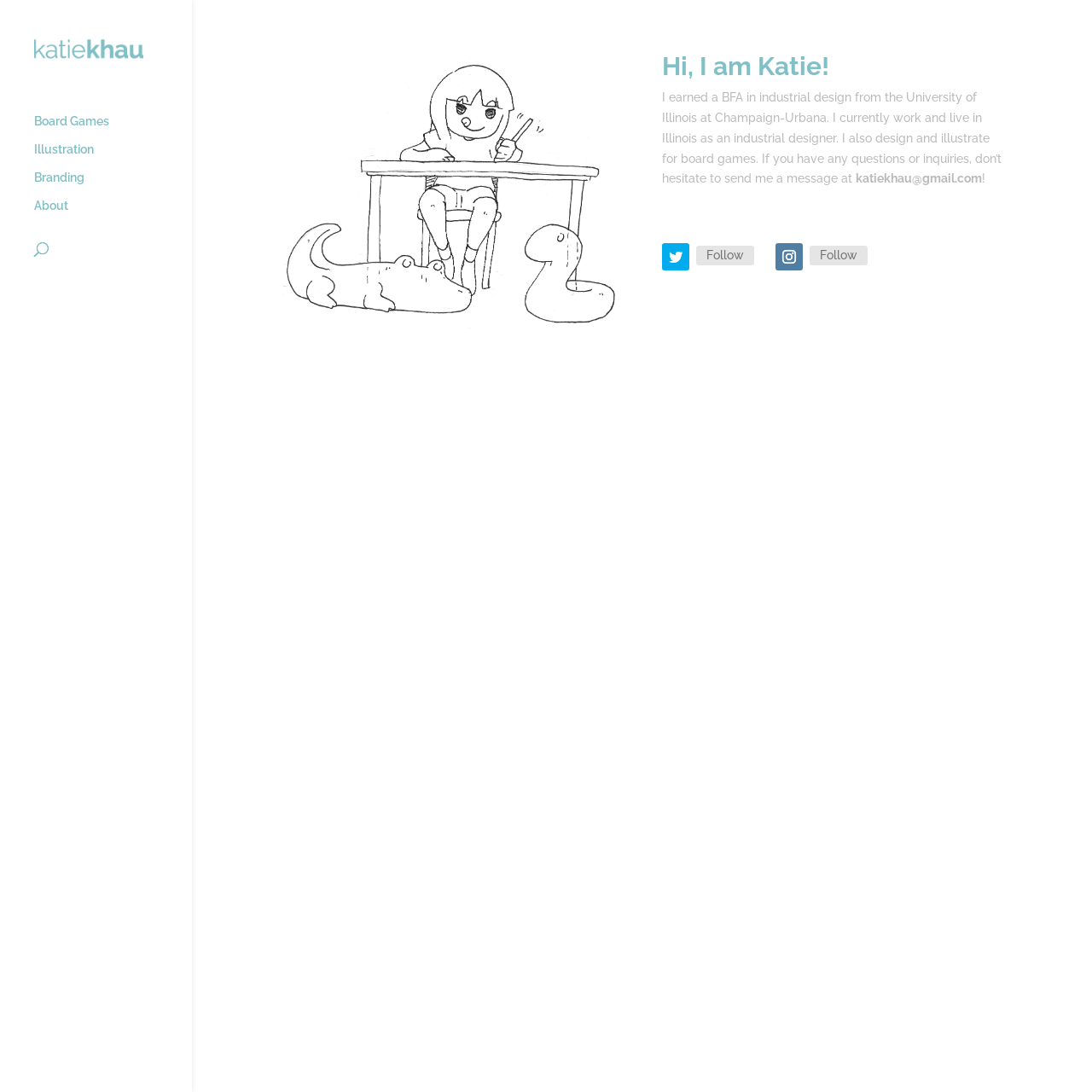Can you provide the bounding box coordinates for the element that should be clicked to implement the instruction: "search for something"?

[0.031, 0.212, 0.145, 0.243]